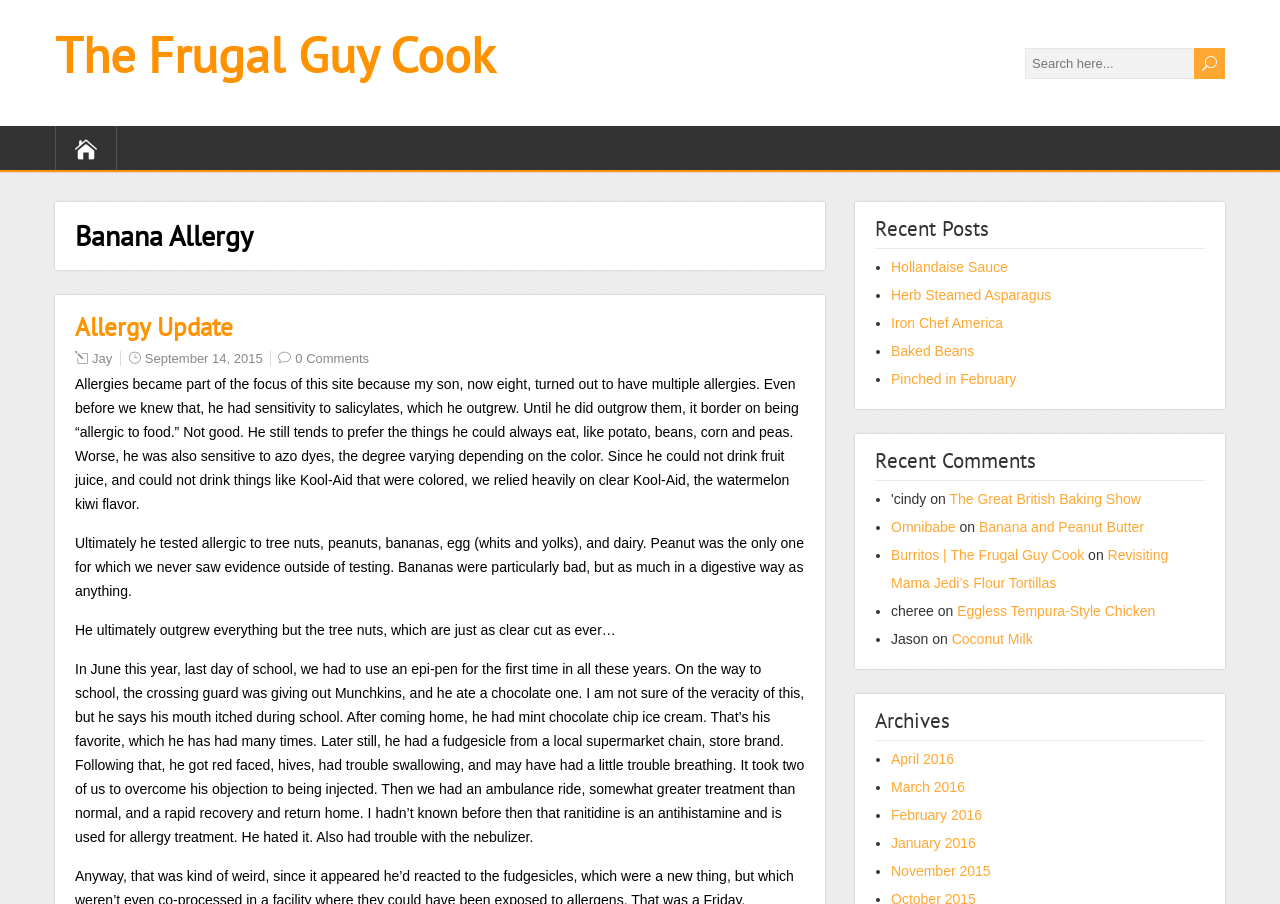Carefully observe the image and respond to the question with a detailed answer:
What is the author of the blog post?

The author of the blog post is 'Jay' which can be found in the link 'Jay' under the 'Banana Allergy' heading, indicating that Jay is the person who wrote the blog post.